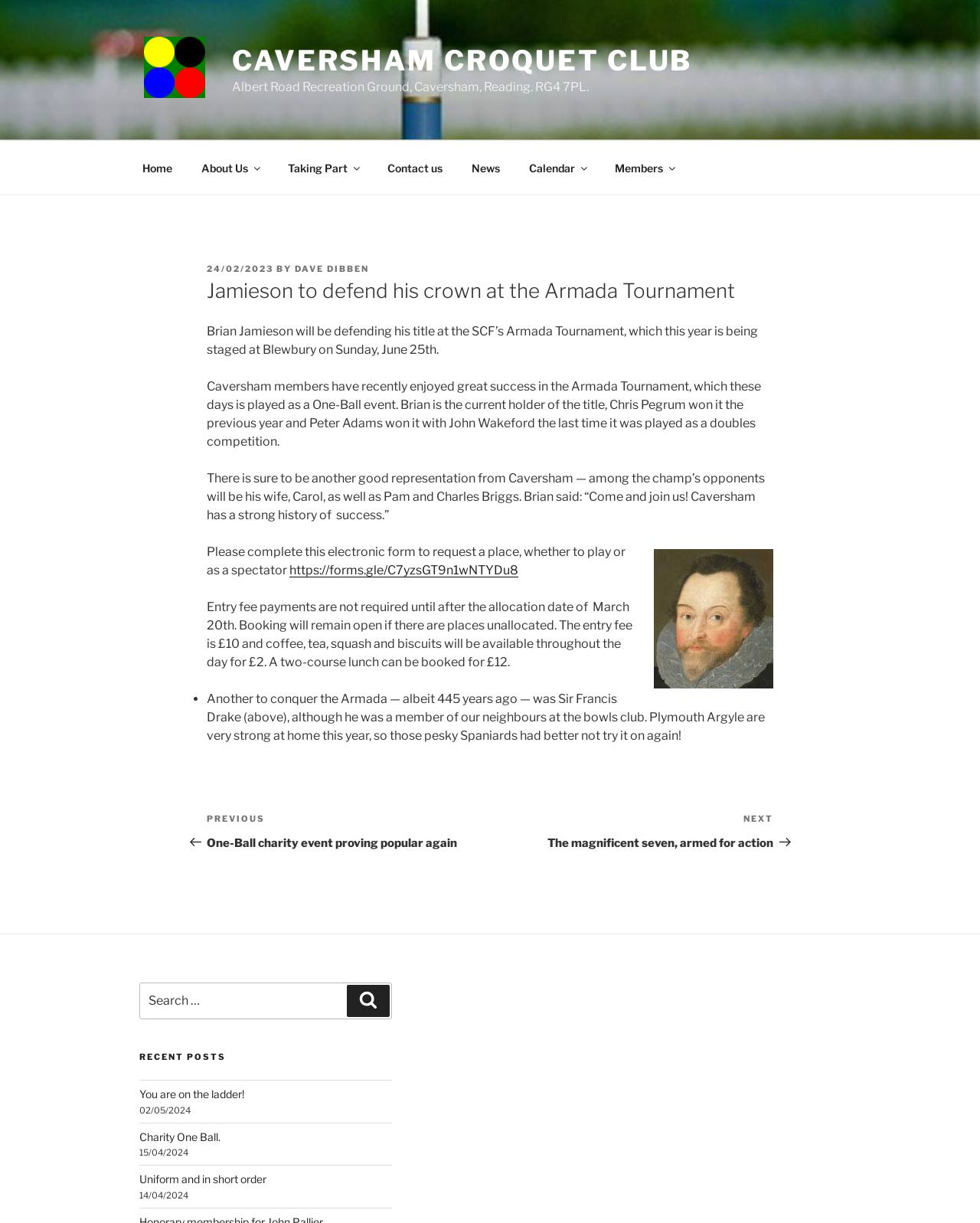Identify the bounding box coordinates of the element to click to follow this instruction: 'Read the article 'Jamieson to defend his crown at the Armada Tournament''. Ensure the coordinates are four float values between 0 and 1, provided as [left, top, right, bottom].

[0.211, 0.227, 0.789, 0.25]